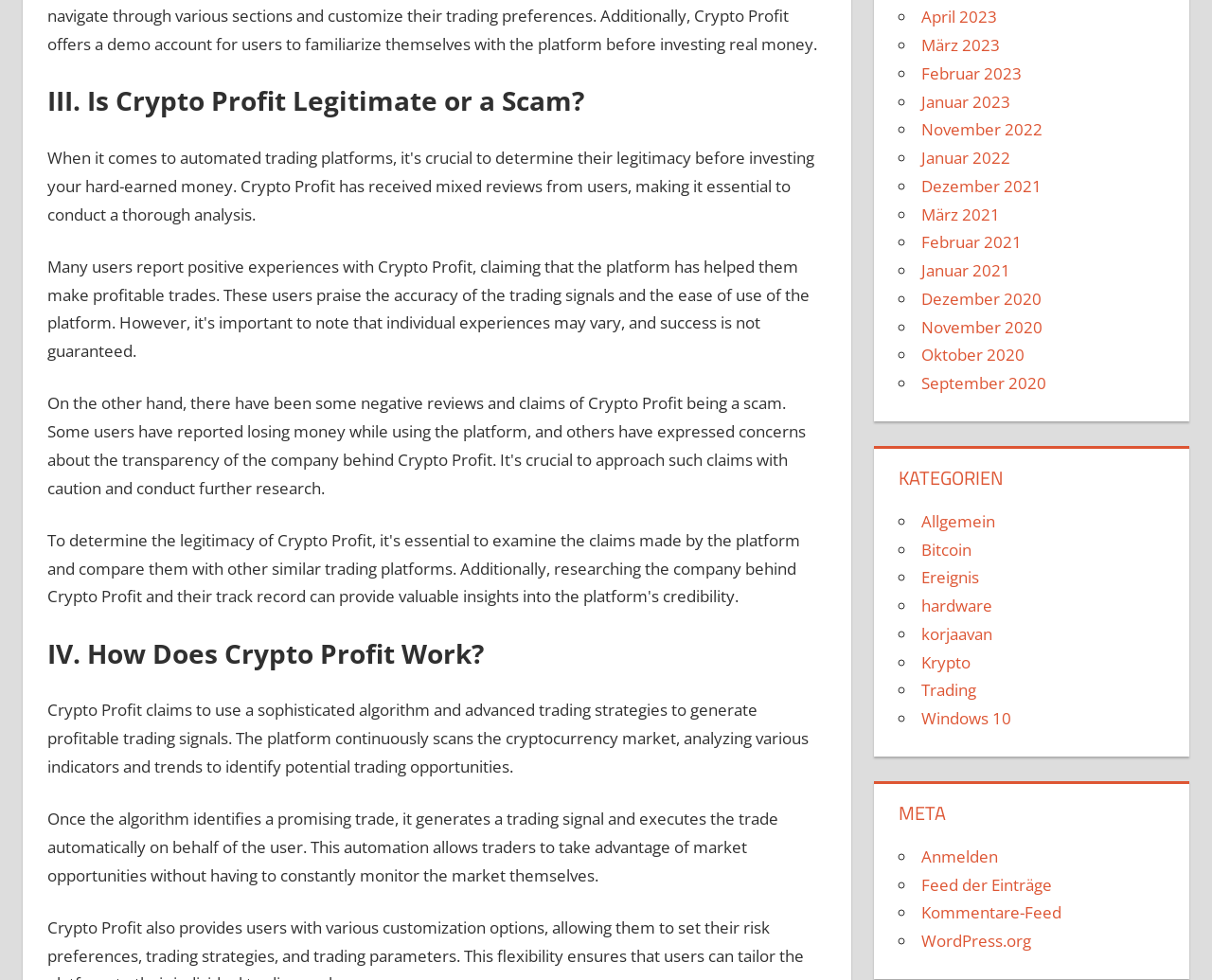Determine the bounding box coordinates for the element that should be clicked to follow this instruction: "Read about 'How Does Crypto Profit Work?'". The coordinates should be given as four float numbers between 0 and 1, in the format [left, top, right, bottom].

[0.039, 0.648, 0.683, 0.686]